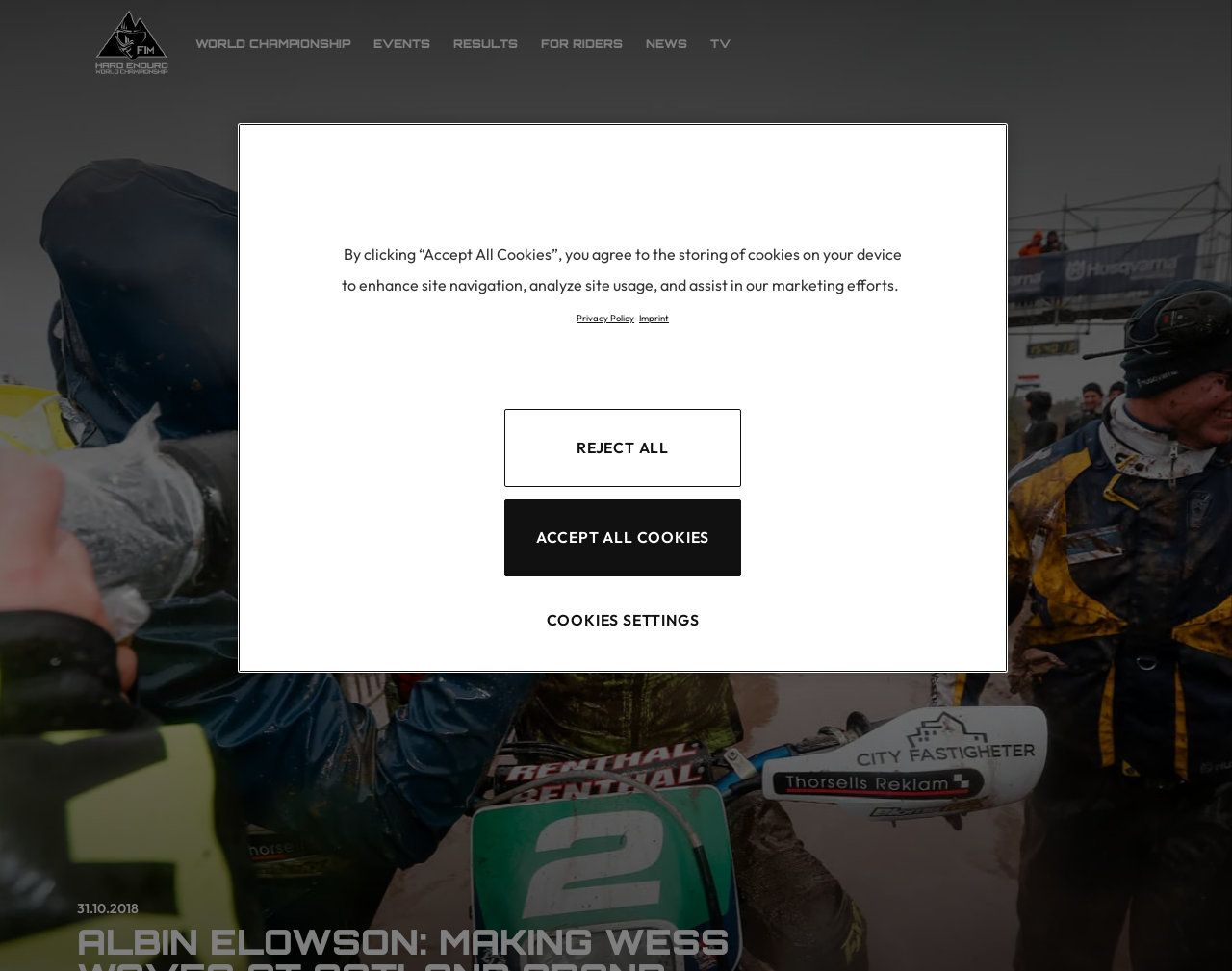Find the bounding box coordinates of the area that needs to be clicked in order to achieve the following instruction: "View EVENTS". The coordinates should be specified as four float numbers between 0 and 1, i.e., [left, top, right, bottom].

[0.302, 0.027, 0.367, 0.062]